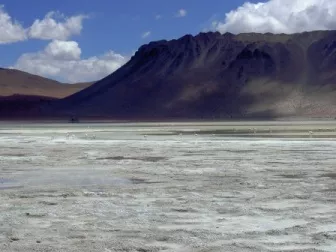What is the name of the famous desert in the region? Please answer the question using a single word or phrase based on the image.

Atacama Desert